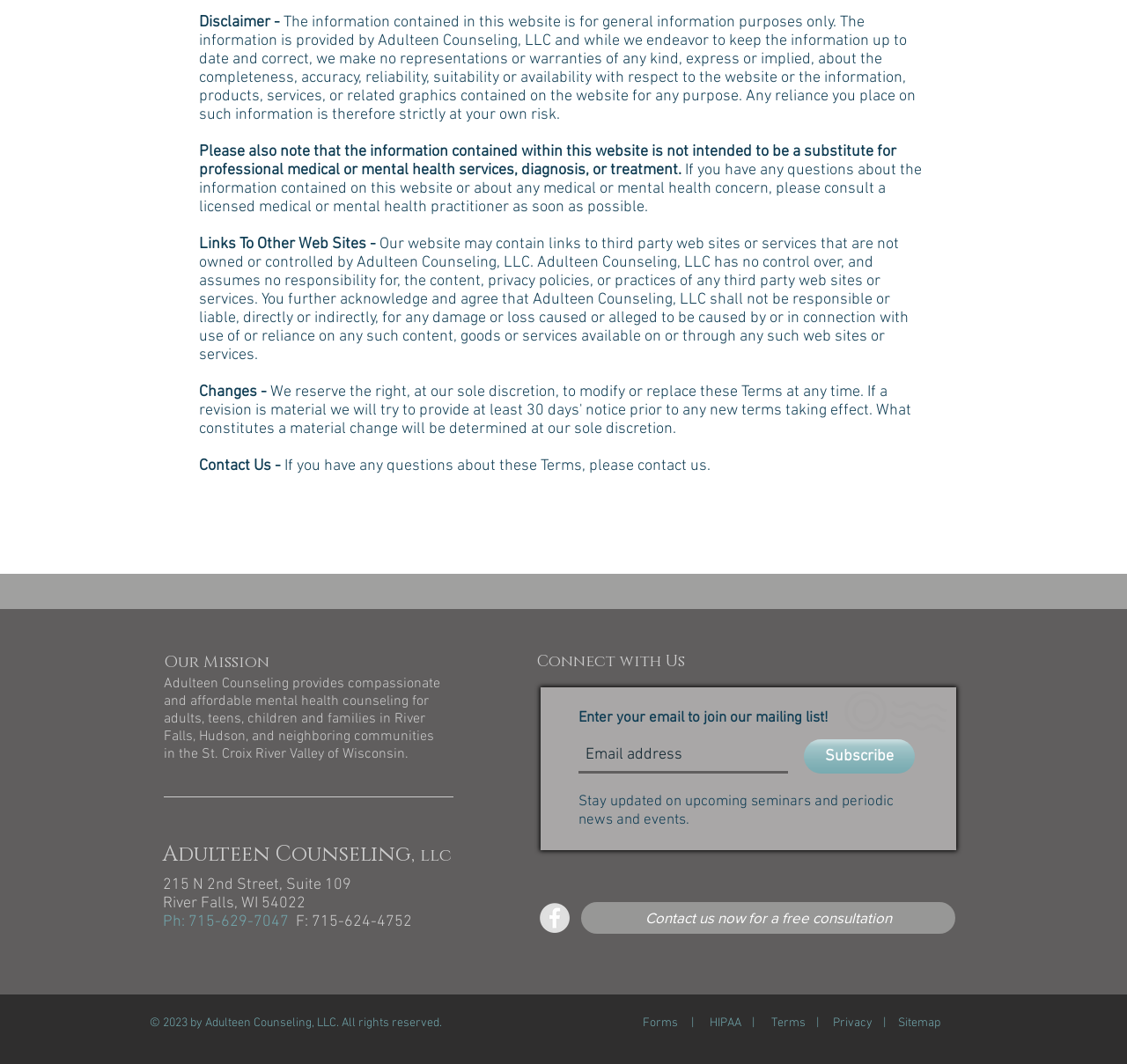Find the bounding box coordinates for the UI element that matches this description: "Privacy |".

[0.739, 0.955, 0.786, 0.969]